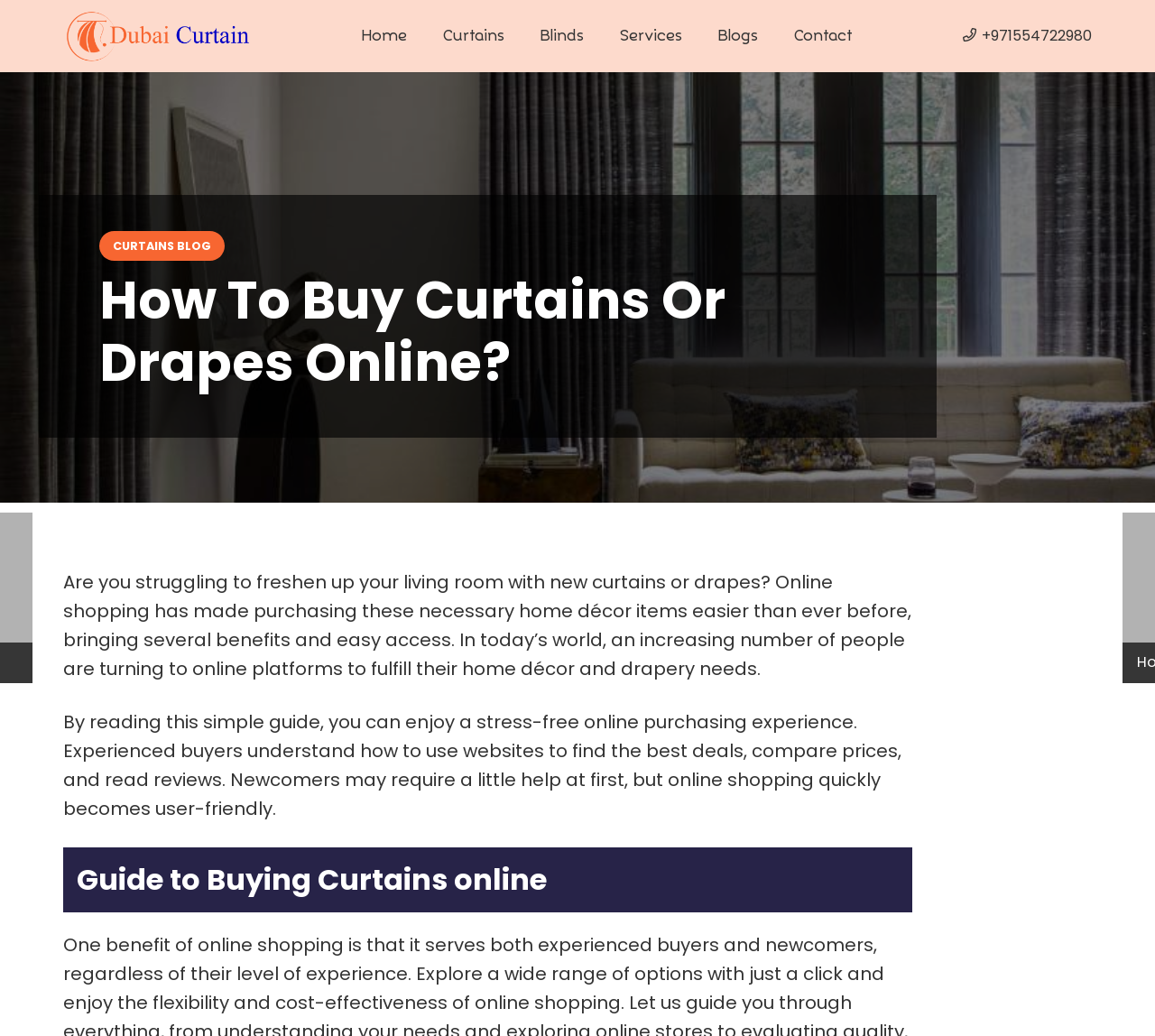Based on the element description "aria-label="Link"", predict the bounding box coordinates of the UI element.

[0.055, 0.009, 0.218, 0.061]